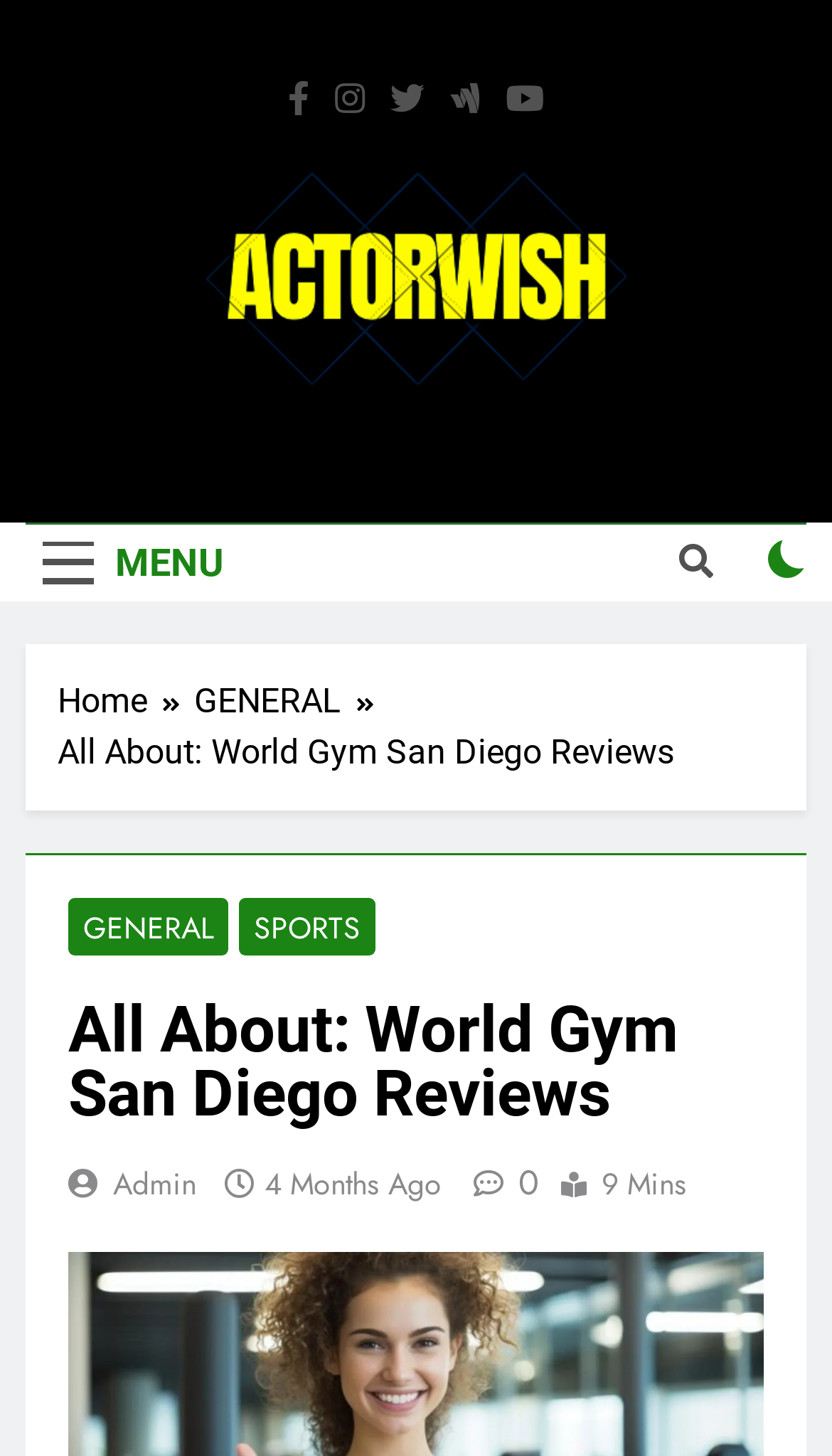Answer in one word or a short phrase: 
What is the name of the website?

Actorwish